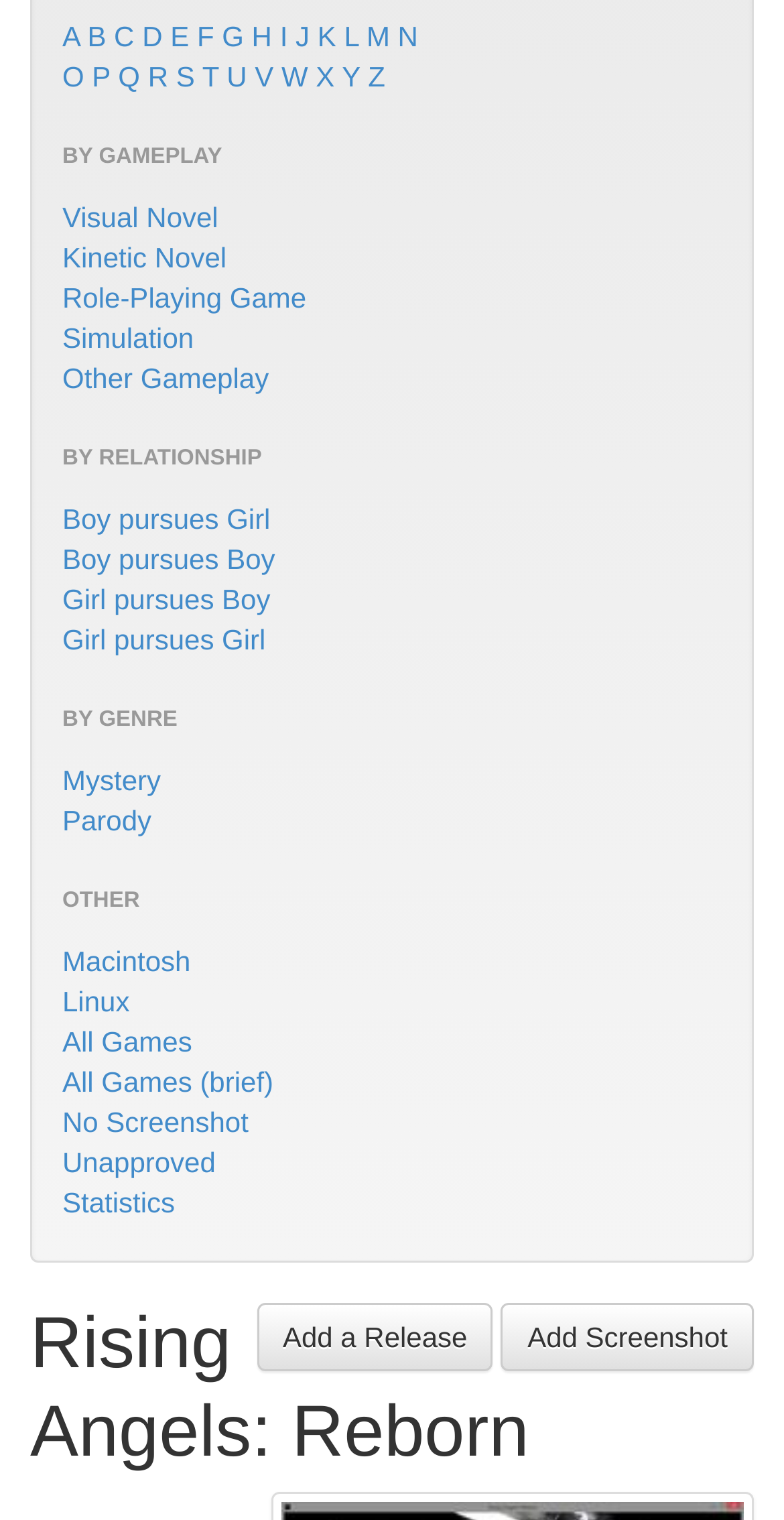Find the bounding box of the UI element described as follows: "Other Gameplay".

[0.079, 0.238, 0.343, 0.259]